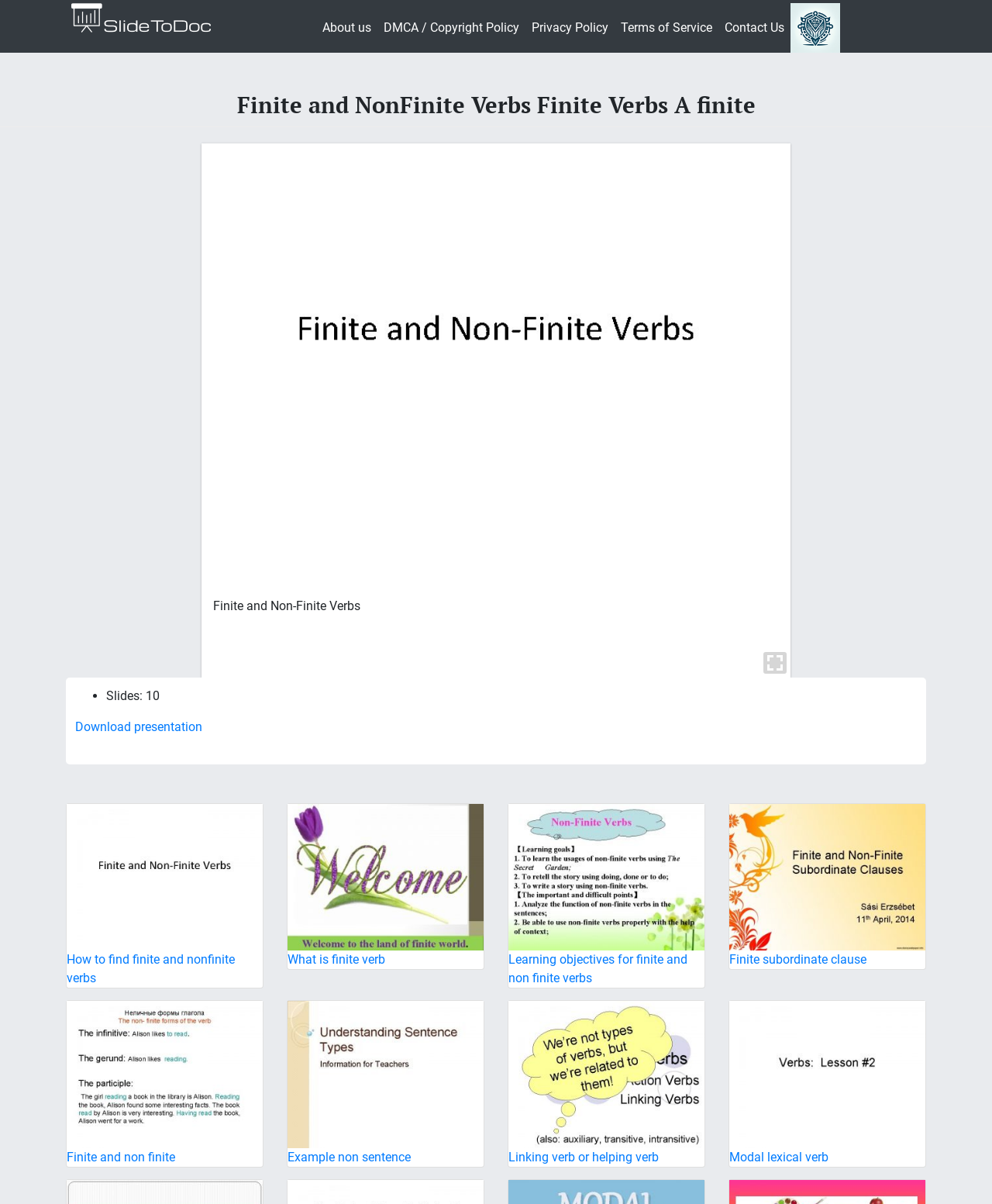Detail the webpage's structure and highlights in your description.

This webpage is about finite and non-finite verbs, with a focus on grammar and language learning. At the top, there is a header section with a link to "SlideToDoc.com" accompanied by an image, followed by a row of links to various pages, including "About us", "DMCA / Copyright Policy", "Privacy Policy", "Terms of Service", and "Contact Us". 

Below this header section, there is a prominent article section that takes up most of the page. The article has a heading that matches the title "Finite and NonFinite Verbs Finite Verbs A finite". Within the article, there is a call-to-action button "Sign up to view full document!" with a link to "SIGN UP" next to it. 

To the right of the sign-up button, there is an image related to finite and non-finite verbs. Below this, there is a list with a single item "Slides: 10" preceded by a bullet point. Next to this list item, there is a link to "Download presentation". 

The rest of the article is divided into several sections, each with a link to a related topic, such as "How to find finite and nonfinite verbs", "What is finite verb", "Learning objectives for finite and non finite verbs", and so on. Each of these links is accompanied by an image. These sections are arranged in a vertical column, with the first section starting from the top-left corner of the article and the subsequent sections following below it.